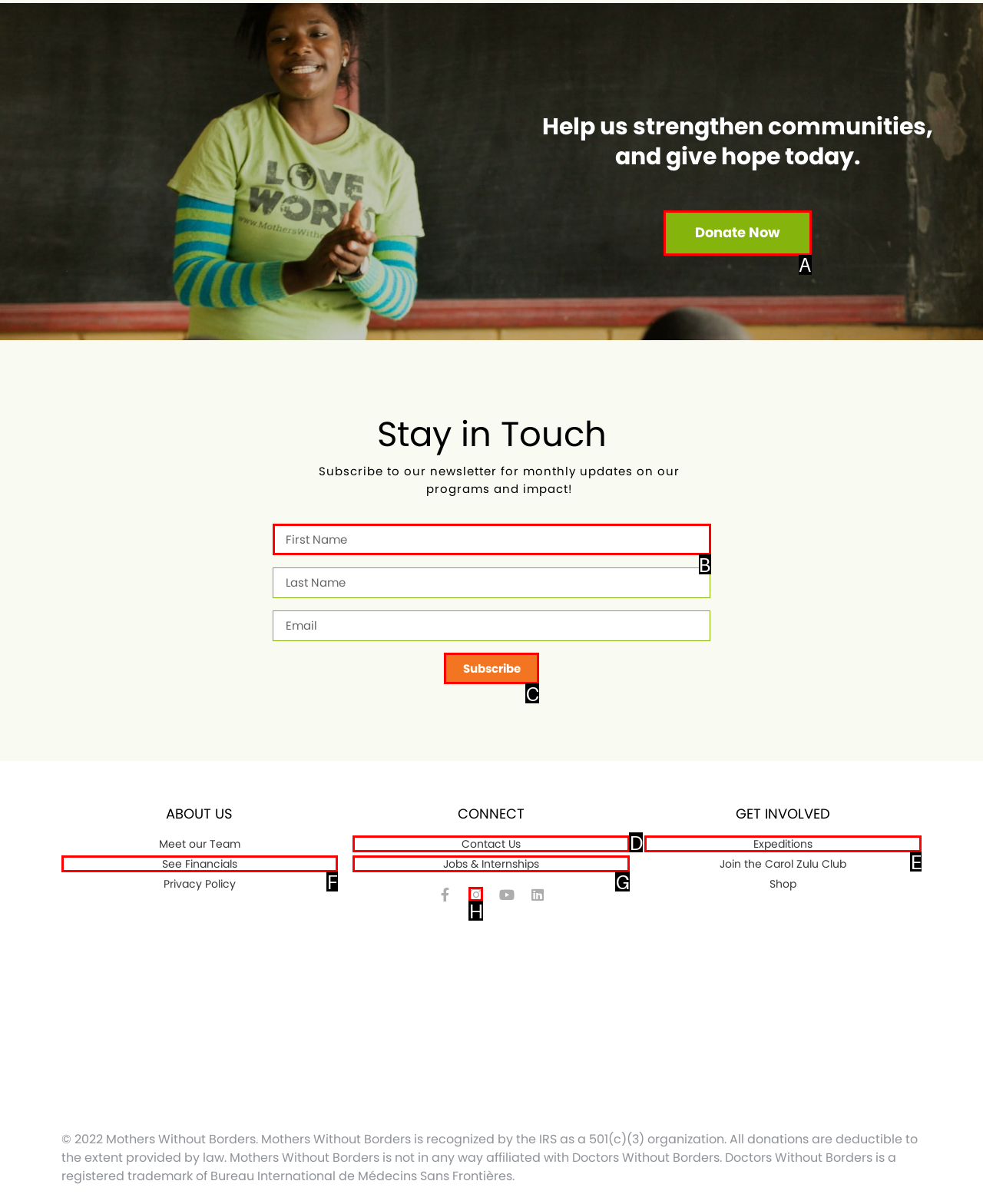Select the letter of the element you need to click to complete this task: Donate Now
Answer using the letter from the specified choices.

A